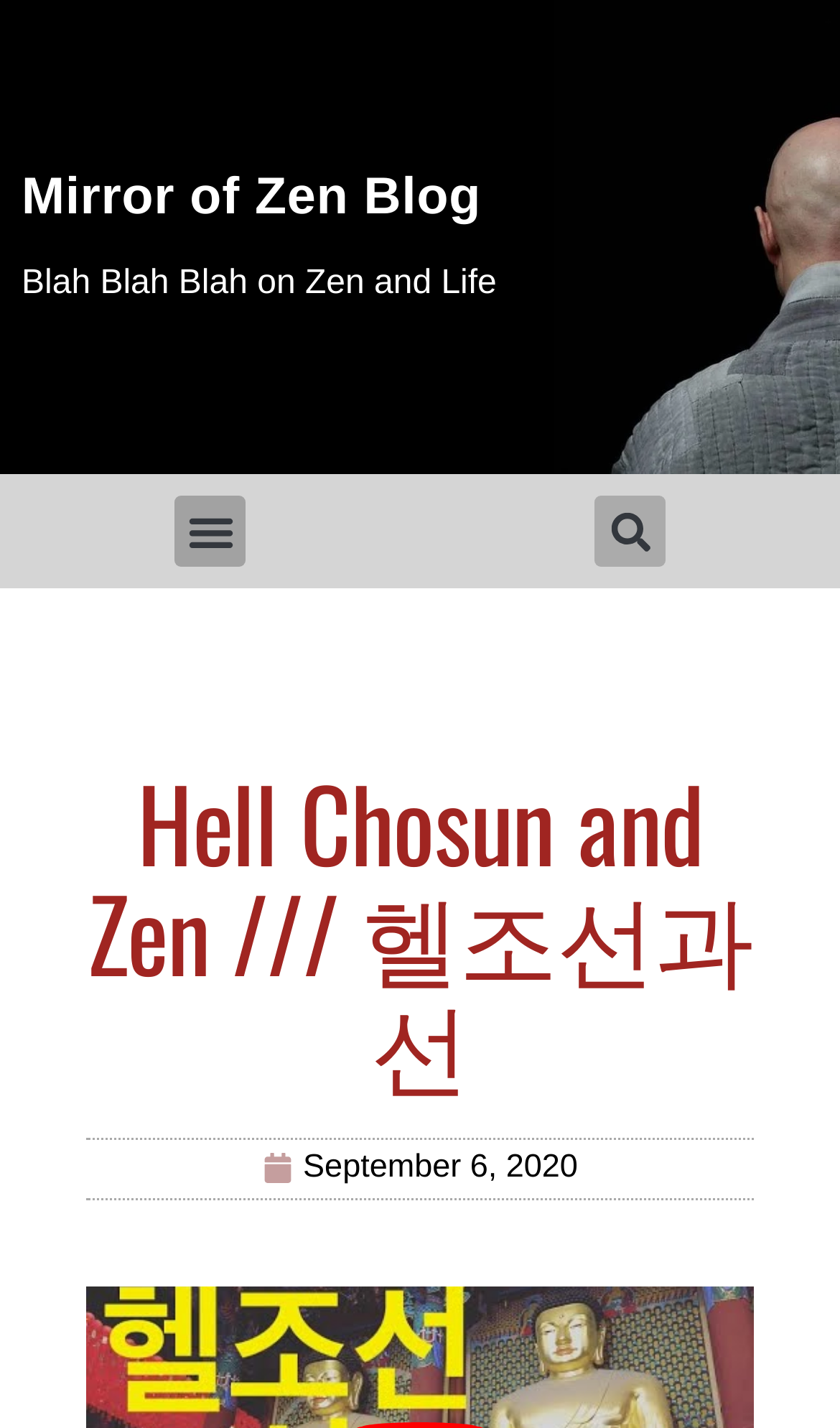What is the purpose of the button?
Answer the question based on the image using a single word or a brief phrase.

Menu Toggle